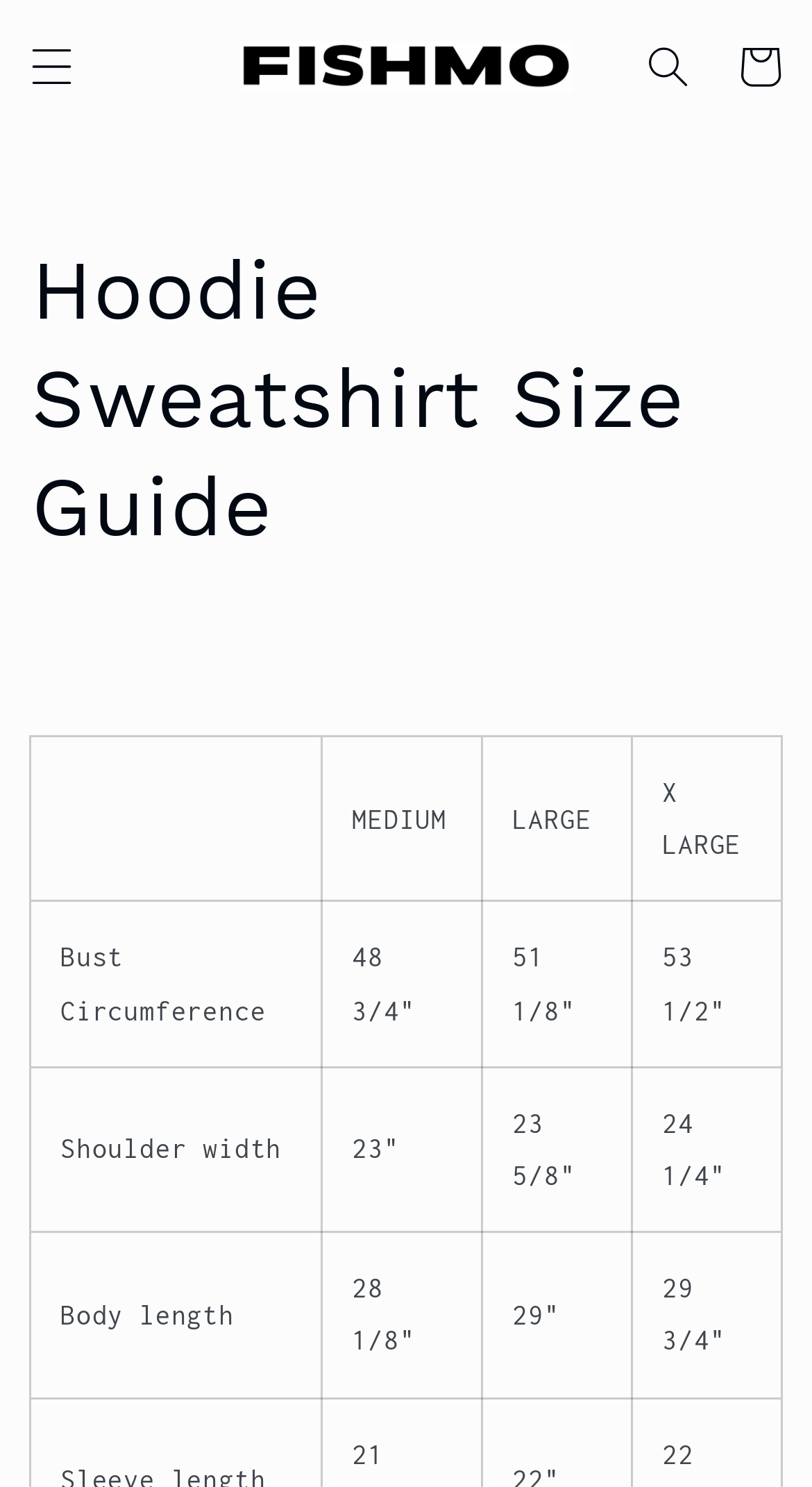Identify the bounding box for the described UI element: "parent_node: Cart".

[0.276, 0.018, 0.724, 0.072]